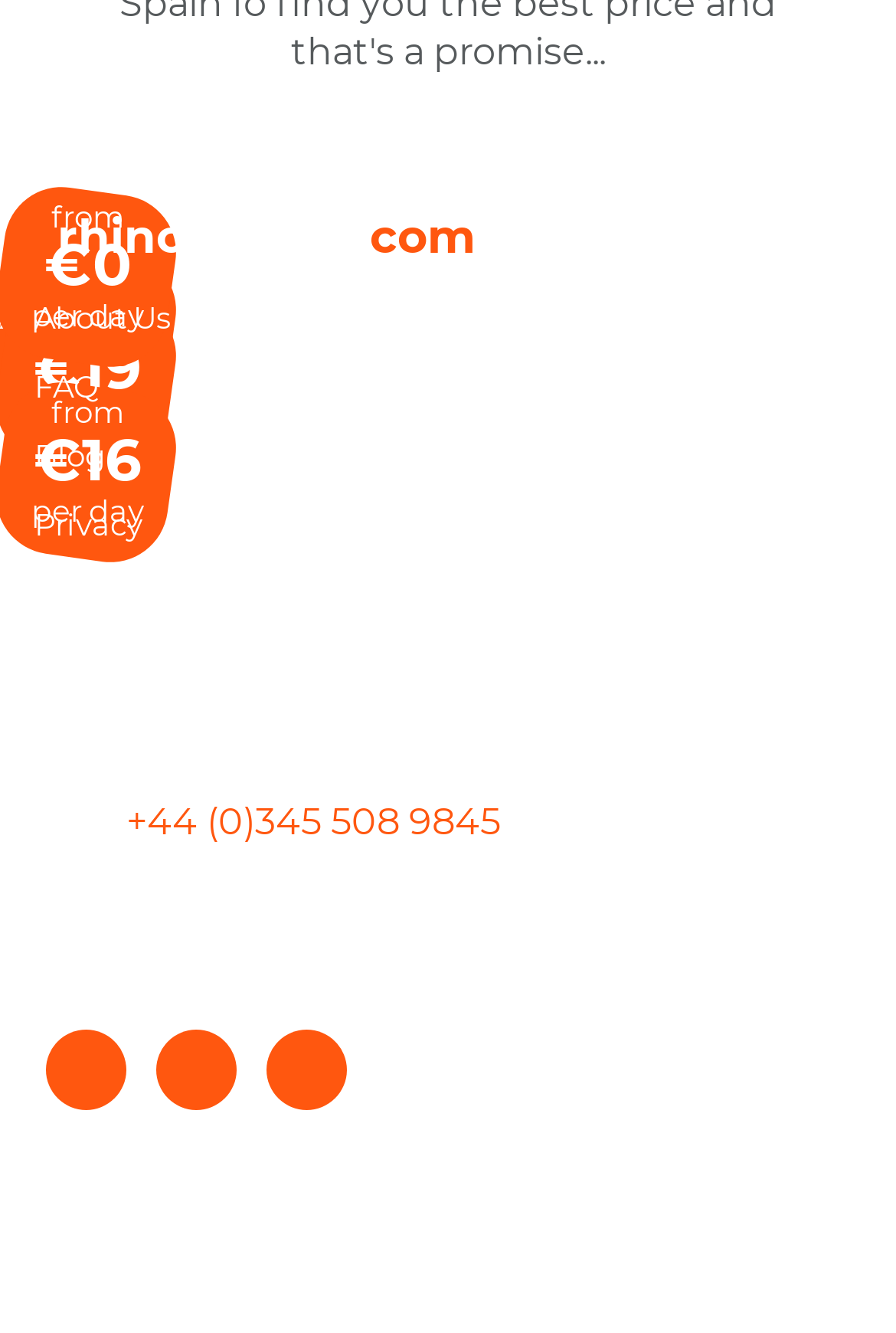Refer to the image and offer a detailed explanation in response to the question: What is the difference between the highest and lowest prices per day for Isla Canela?

To find the difference between the highest and lowest prices per day for Isla Canela, we need to find the highest and lowest prices first. The highest price is €49 and the lowest price is €7. Then, we subtract the lowest price from the highest price to get the difference, which is €42.